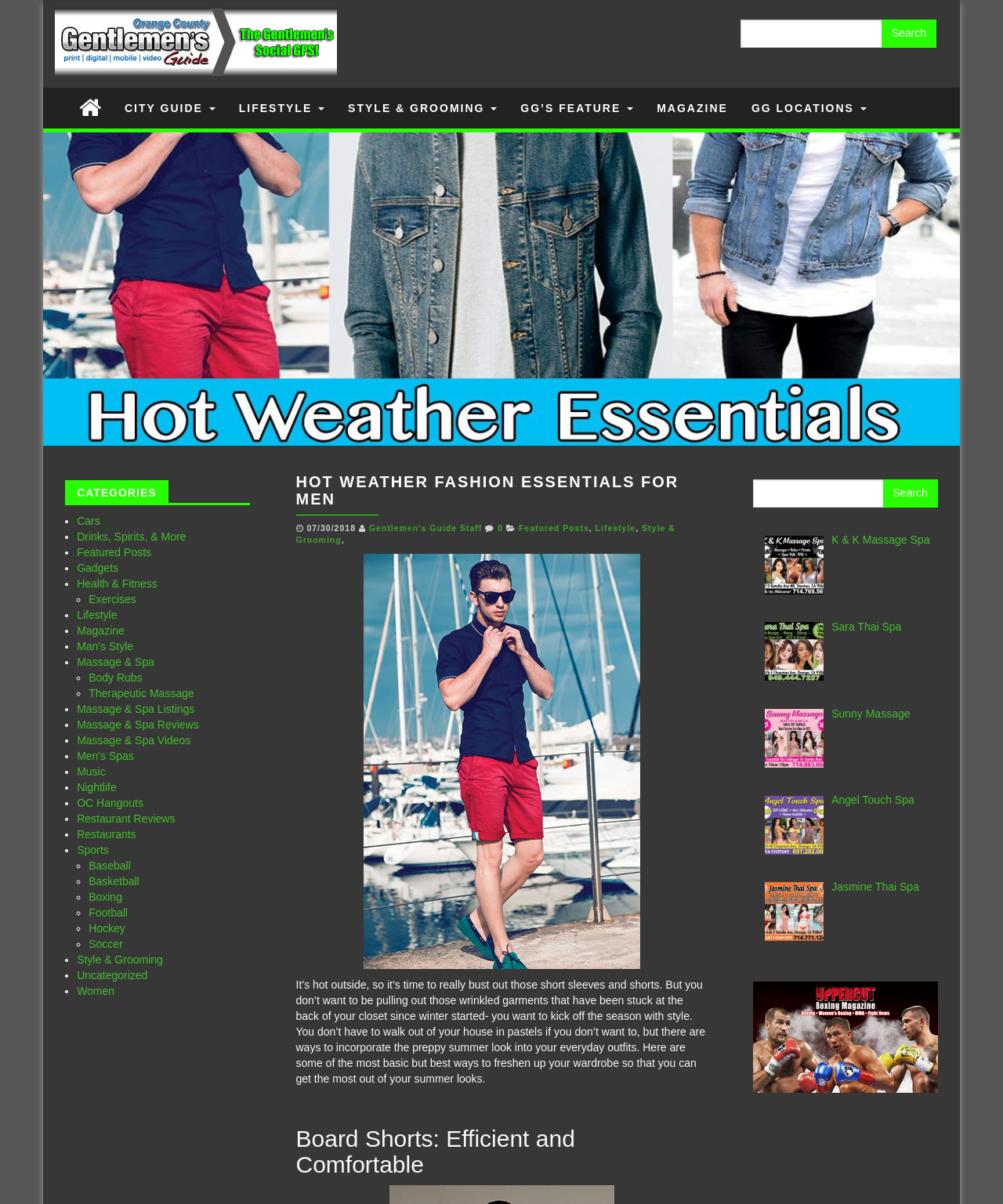Create a detailed summary of all the visual and textual information on the webpage.

This webpage is about hot weather fashion essentials for men, with a focus on providing guidance and resources for gentlemen. At the top left corner, there is a logo and a link to "Gentlemen's Guide OC". Next to it, there is a search bar with a search button. 

Below the search bar, there are several links to different categories, including "CITY GUIDE", "LIFESTYLE", "STYLE & GROOMING", "GG'S FEATURE", "MAGAZINE", and "GG LOCATIONS". 

On the left side of the page, there is a list of categories, including "Cars", "Drinks, Spirits, & More", "Featured Posts", "Gadgets", "Health & Fitness", and many others. Each category has a list marker, either a bullet point or a circle, and some categories have subcategories. 

In the main content area, there is a heading that reads "HOT WEATHER FASHION ESSENTIALS FOR MEN". The content of the page is likely related to this topic, but the exact details are not specified.